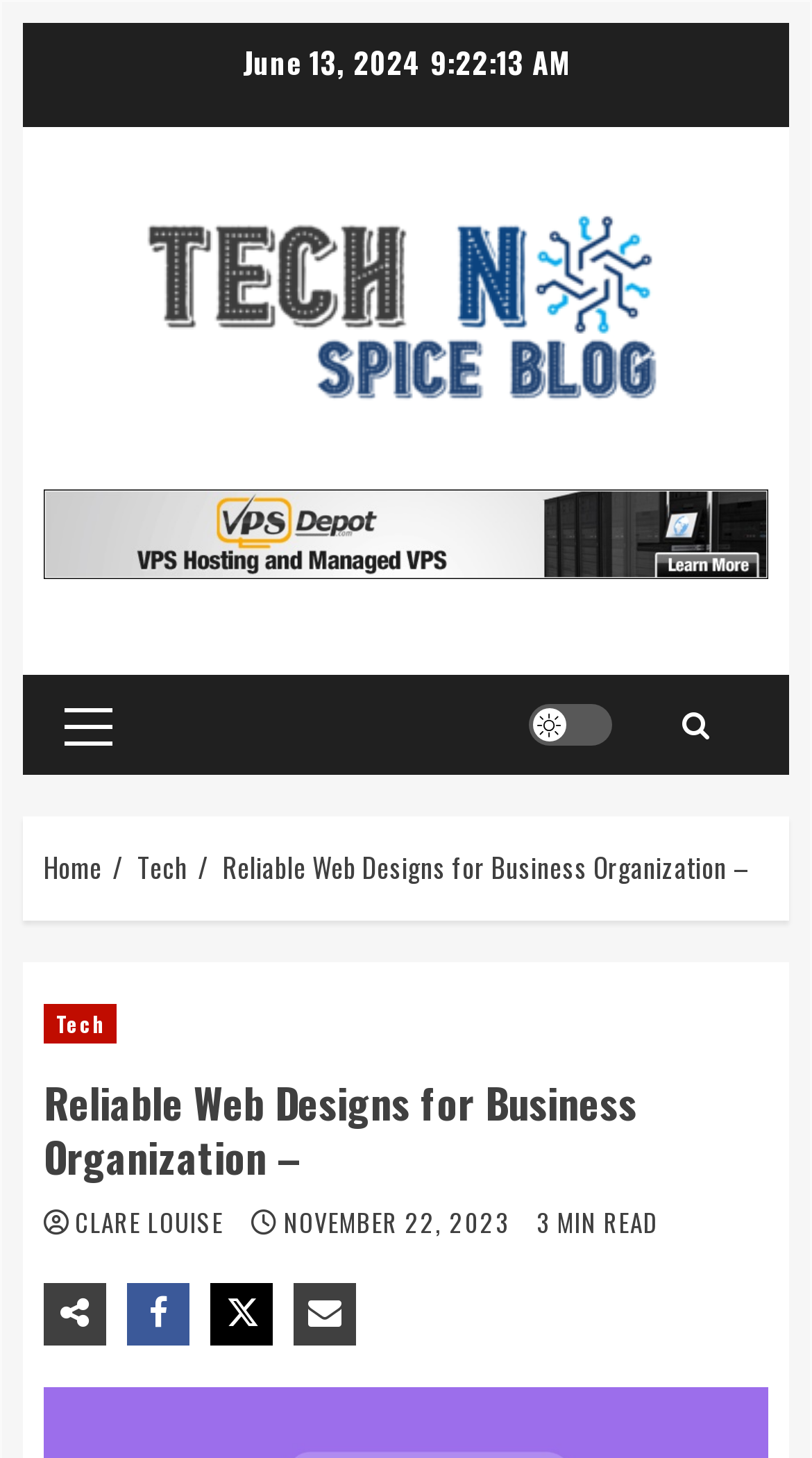Please provide a comprehensive response to the question based on the details in the image: How many minutes does it take to read the article?

I found the reading time by looking at the section below the article title, where it displays the reading time '3 MIN READ'.